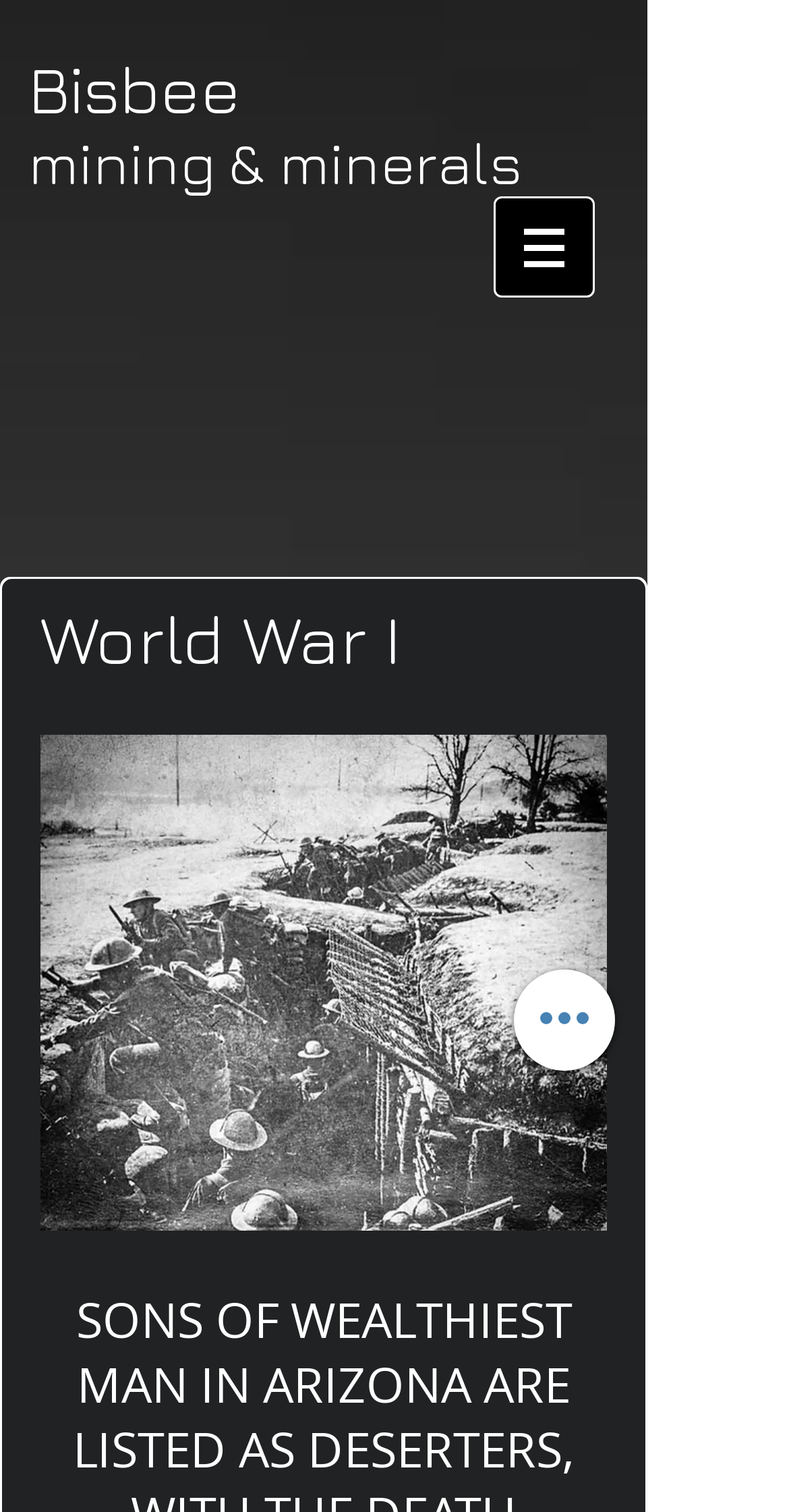Can you look at the image and give a comprehensive answer to the question:
What is the purpose of the button at the bottom?

The purpose of the button at the bottom is for quick actions, which is indicated by the button 'Quick actions' at the bottom of the webpage.